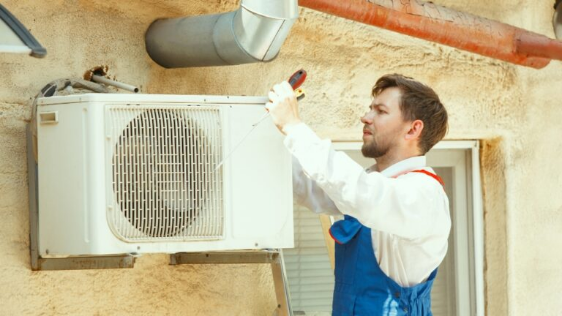What type of services does Afiad Joe’s HVAC offer?
Kindly offer a detailed explanation using the data available in the image.

The scene highlights the importance of emergency HVAC services, as offered by Afiad Joe’s HVAC, which understands the urgency of addressing HVAC system issues promptly.